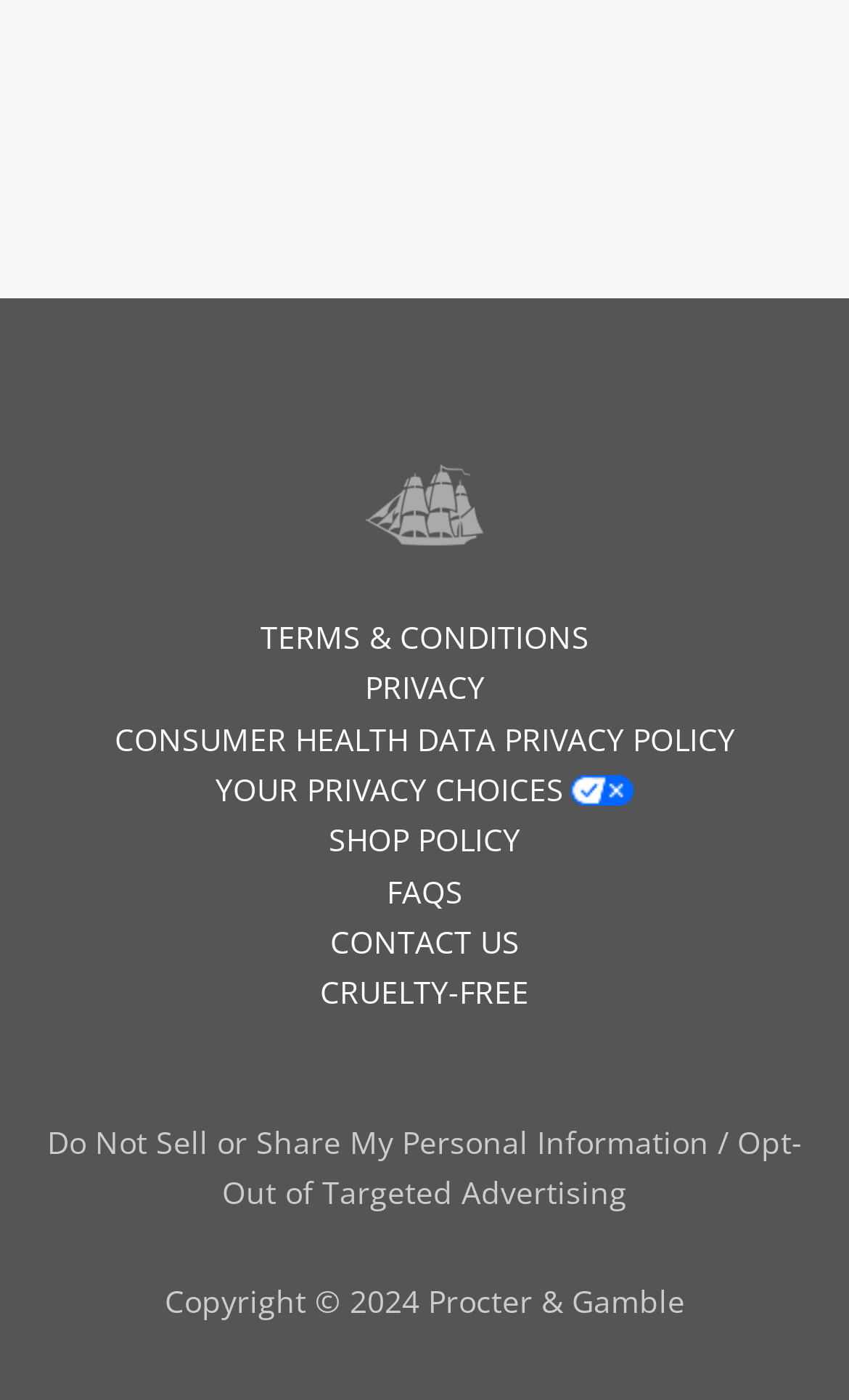What is the purpose of the link 'YOUR PRIVACY CHOICES'?
Refer to the image and offer an in-depth and detailed answer to the question.

The link 'YOUR PRIVACY CHOICES' is accompanied by a privacy choices icon, suggesting that it leads to a page where users can make choices about their privacy settings.